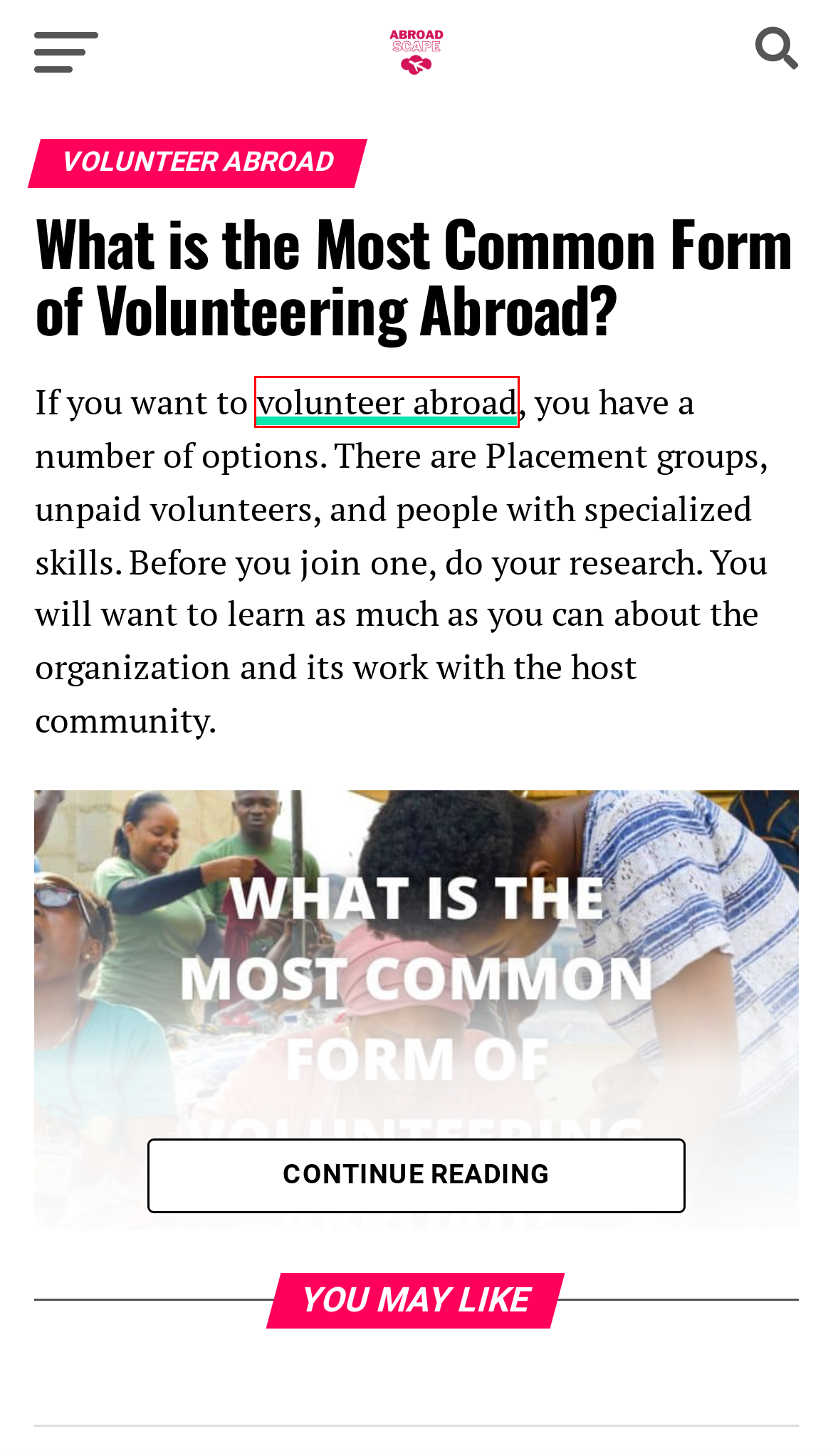You are provided with a screenshot of a webpage that has a red bounding box highlighting a UI element. Choose the most accurate webpage description that matches the new webpage after clicking the highlighted element. Here are your choices:
A. AbroadScape | Travel News
B. Volunteer in Siem Reap Cambodia | AbroadScape
C. Adventure Travel | AbroadScape
D. Volunteer abroad
E. Beyond Volunteer is now Abroad Escape | We changed our name!
F. Travel | AbroadScape
G. What Are the Types of Volunteer Tourism? | AbroadScape
H. TEFL | AbroadScape

E